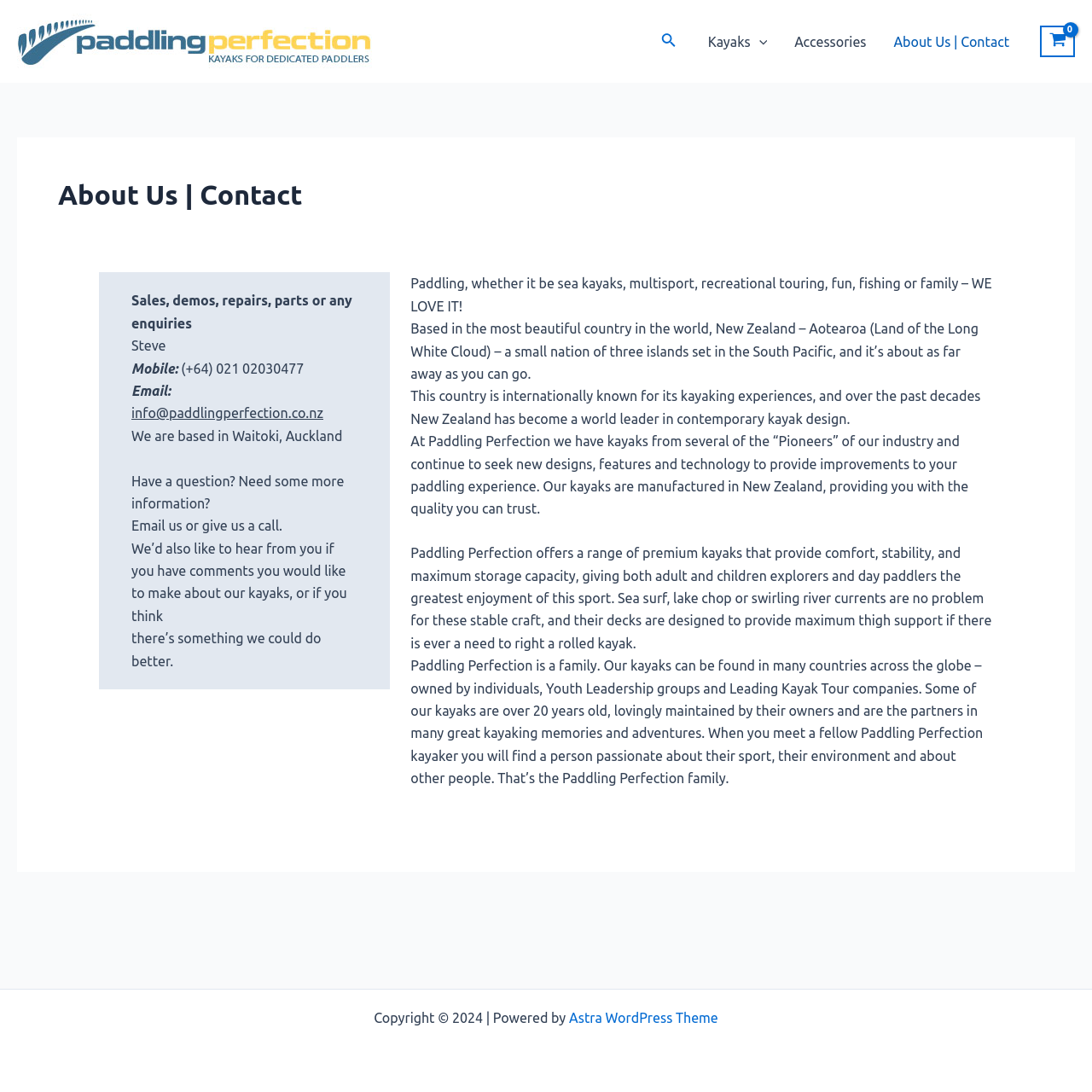What is the company's focus?
Please provide an in-depth and detailed response to the question.

I inferred the company's focus by looking at the navigation menu, which includes links to 'Kayaks' and 'Accessories', and by reading the text in the 'About Us | Contact' section, which talks about kayaks and paddling experiences.